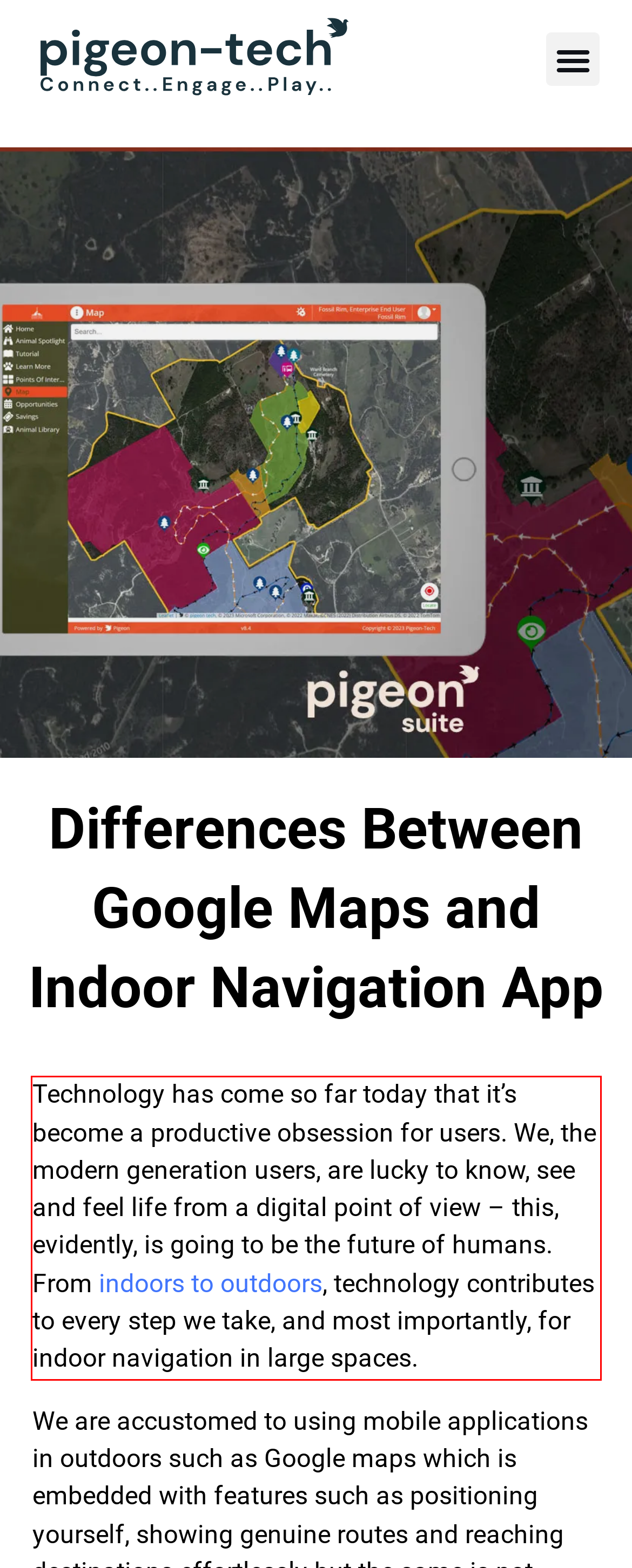You are provided with a screenshot of a webpage featuring a red rectangle bounding box. Extract the text content within this red bounding box using OCR.

Technology has come so far today that it’s become a productive obsession for users. We, the modern generation users, are lucky to know, see and feel life from a digital point of view – this, evidently, is going to be the future of humans. From indoors to outdoors, technology contributes to every step we take, and most importantly, for indoor navigation in large spaces.